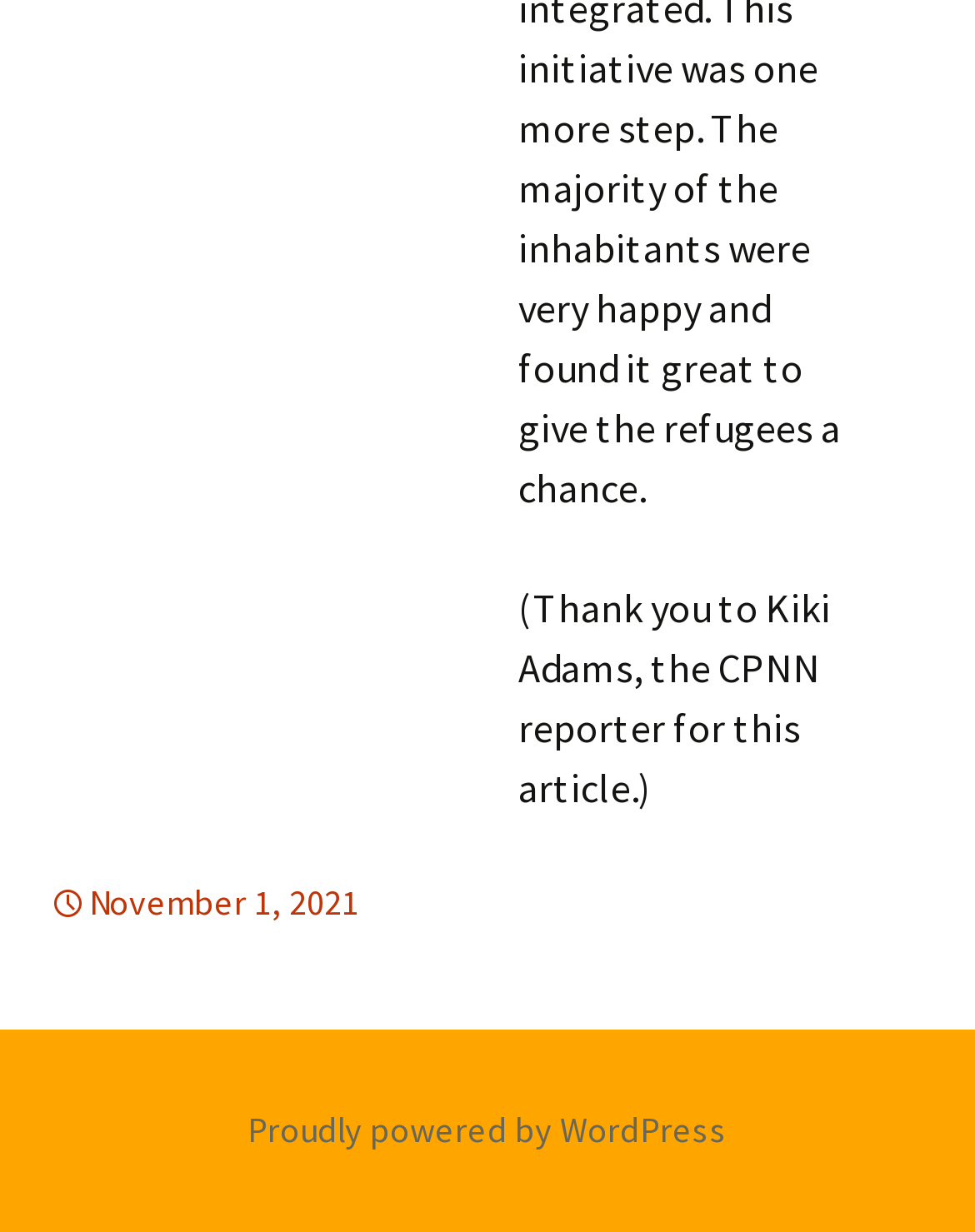What is the date of the article?
Provide a one-word or short-phrase answer based on the image.

November 1, 2021